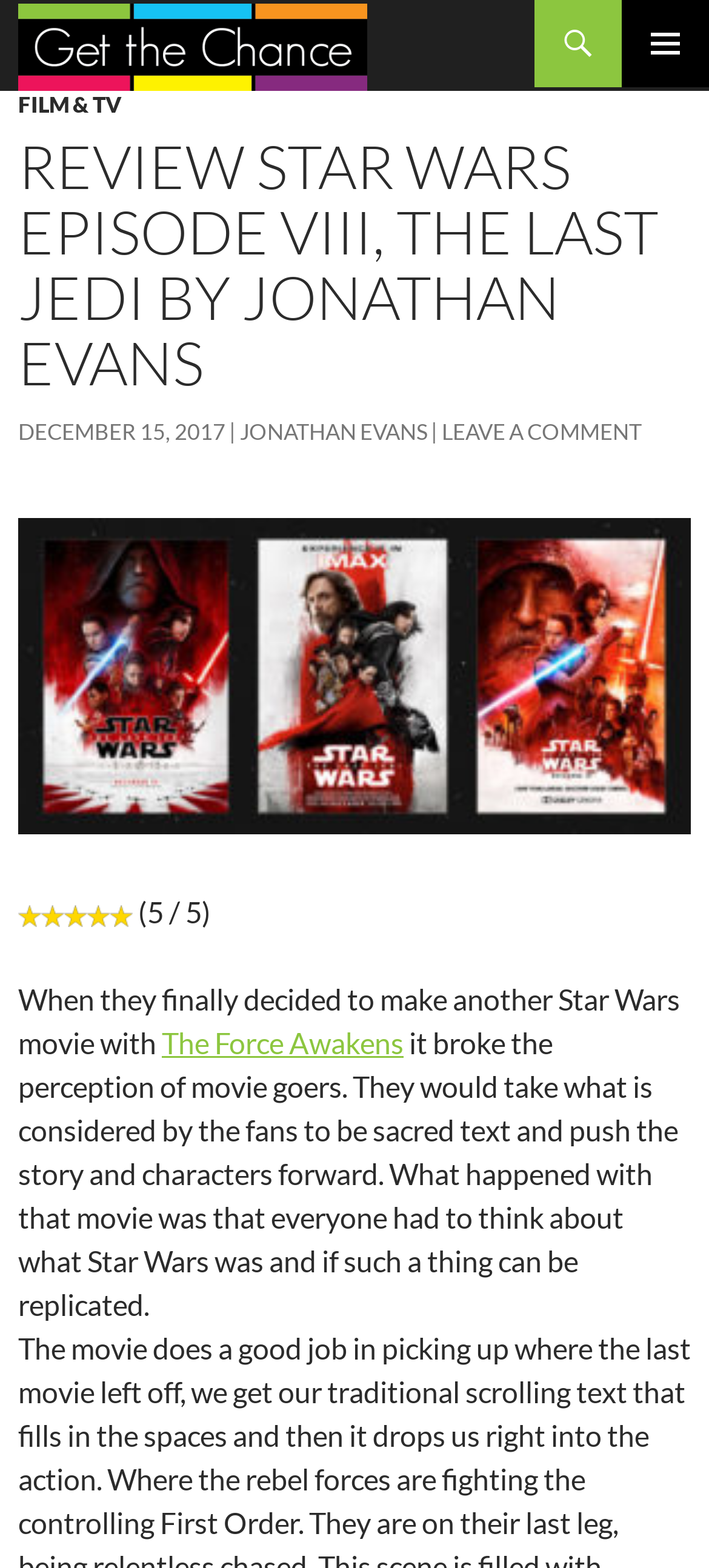What is the title of the movie being reviewed?
Look at the screenshot and respond with one word or a short phrase.

The Last Jedi